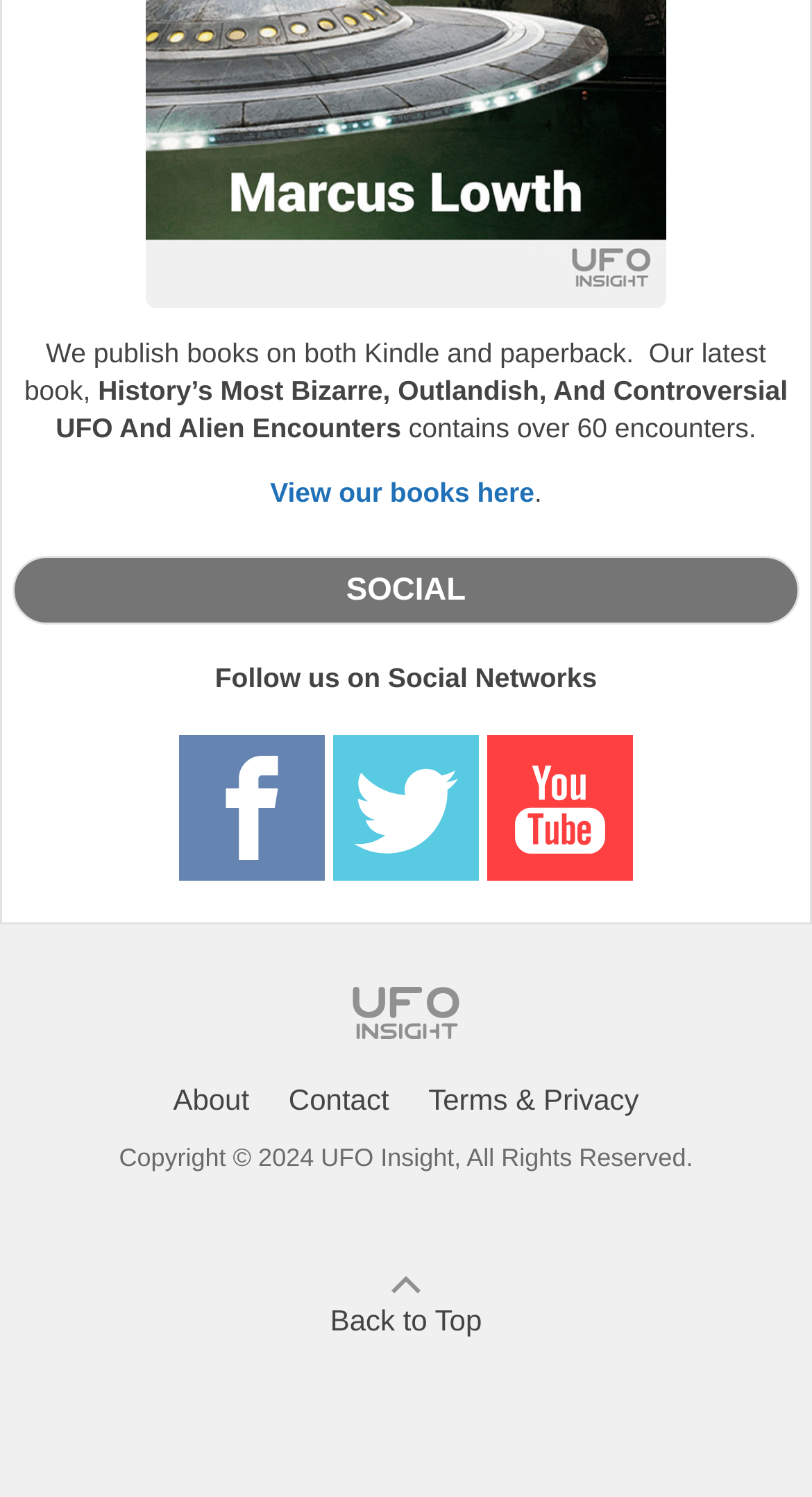Use a single word or phrase to answer the question: How many social networks can you follow this website on?

3